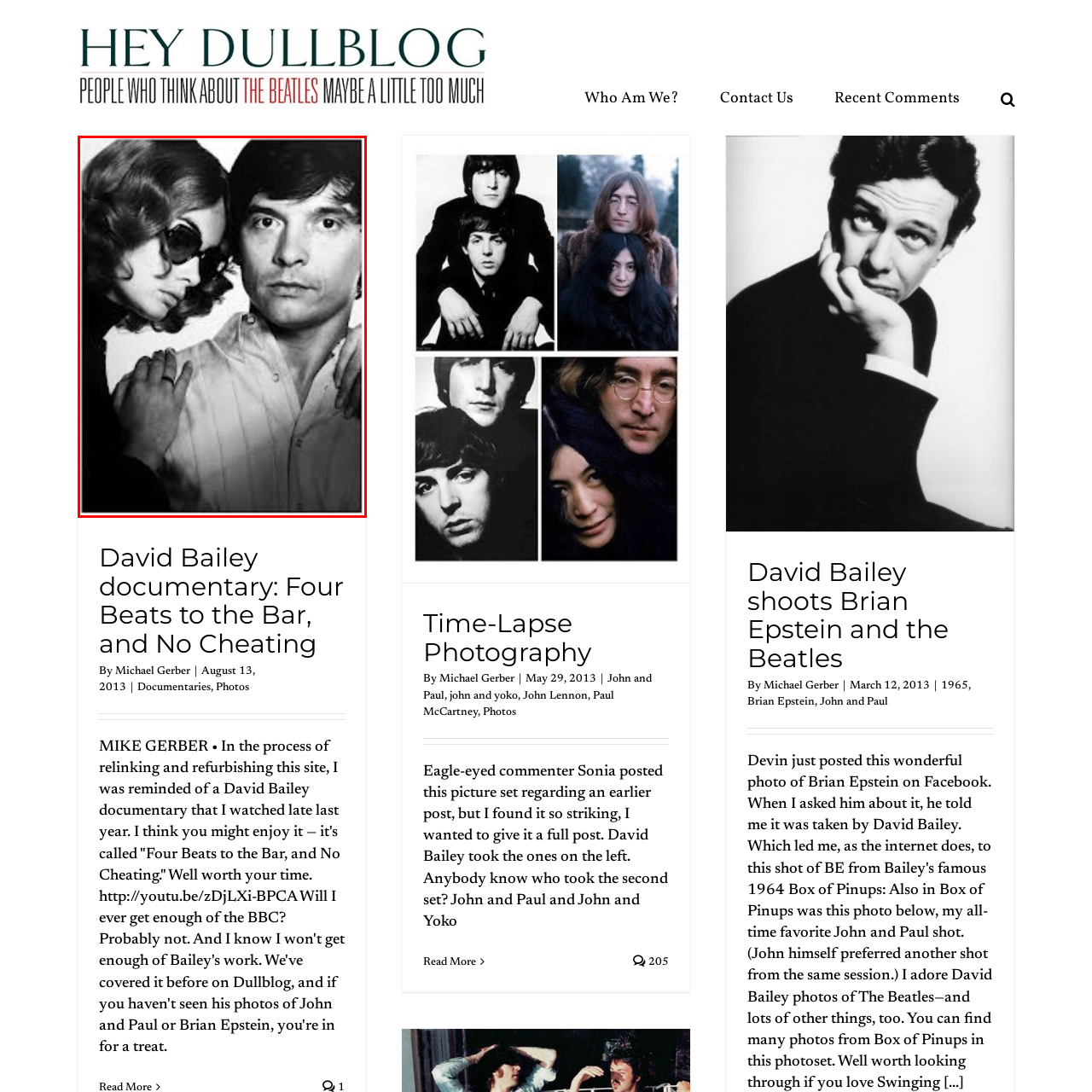Give a detailed account of the scene depicted within the red boundary.

This striking black-and-white photograph captures a close-up of a man and a woman, evoking the glamor of the 1960s. The woman, adorned in large sunglasses, leans slightly toward the man, her hand resting gently on his shoulder. Her softly curled hair frames her face, enhancing her fashionable look. The man, dressed in a collared shirt, gazes directly at the camera, exuding a calm intensity. This image is part of the coverage of a David Bailey documentary titled "Four Beats to the Bar, and No Cheating," which explores the renowned photographer's impact on fashion and celebrity culture. The photo serves as a nostalgic reminder of the iconic style and charisma of the era.